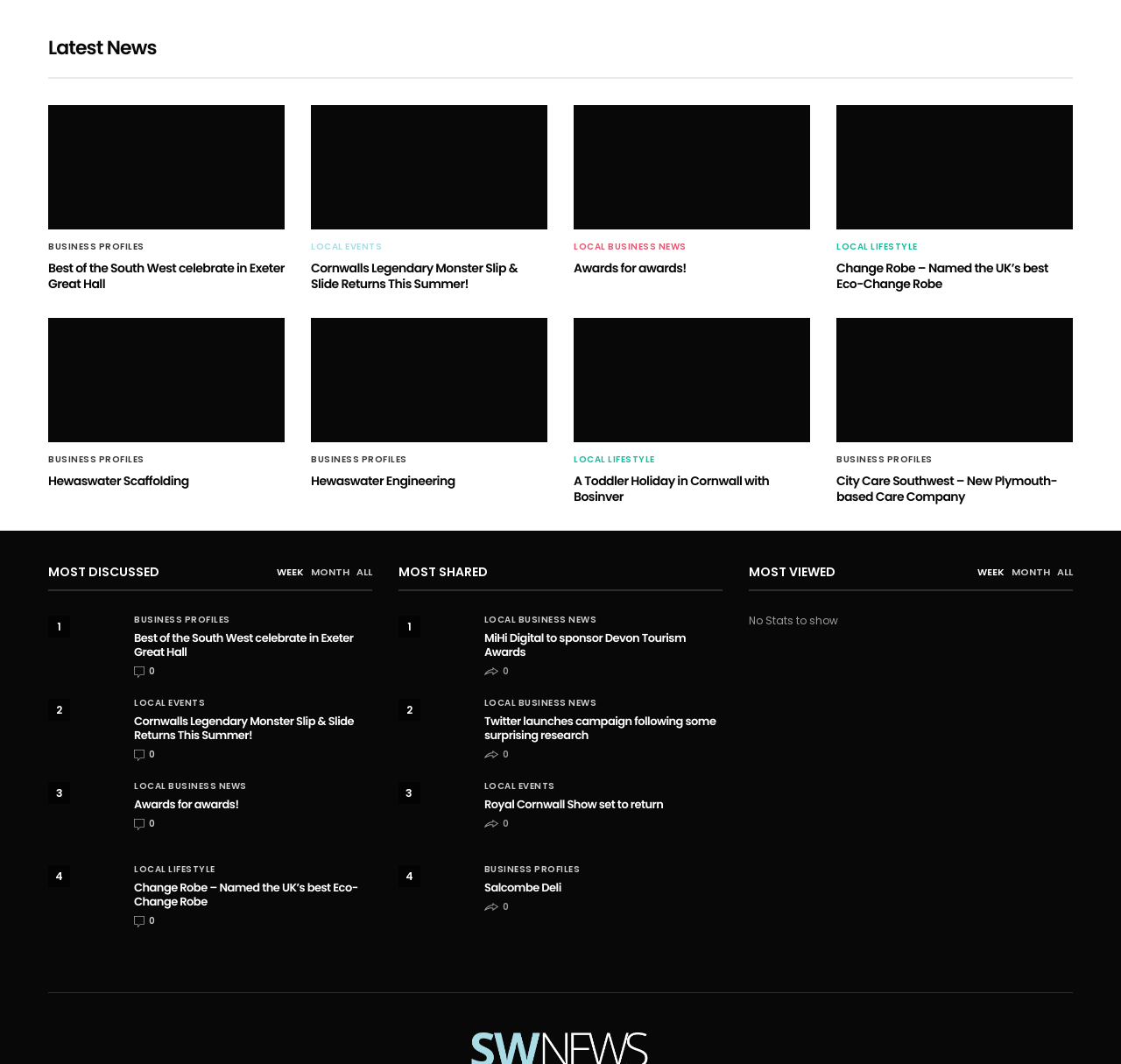Provide a single word or phrase answer to the question: 
How many articles are displayed on the webpage?

9